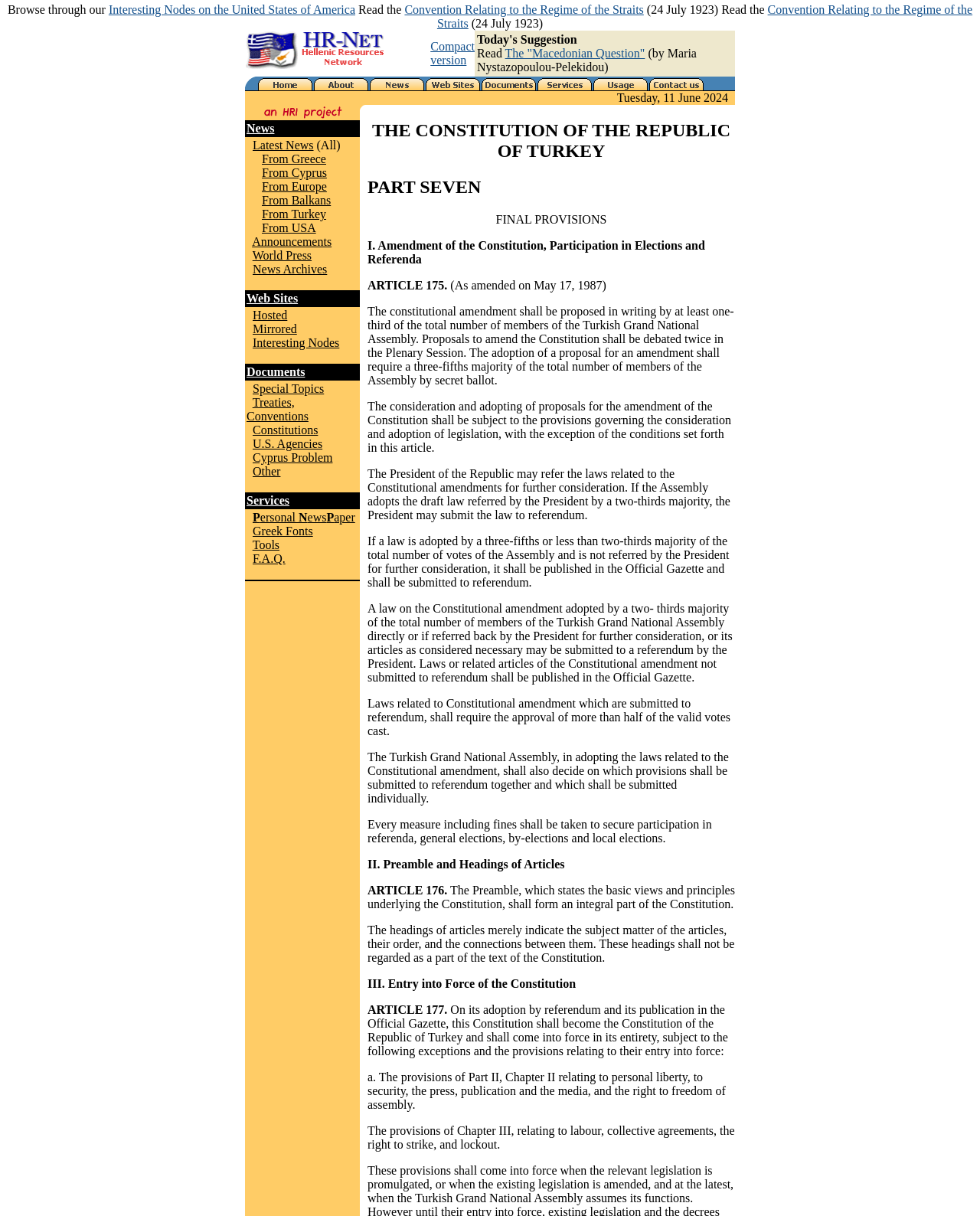Using the format (top-left x, top-left y, bottom-right x, bottom-right y), provide the bounding box coordinates for the described UI element. All values should be floating point numbers between 0 and 1: alt="Documents" name="docuon"

[0.49, 0.065, 0.547, 0.076]